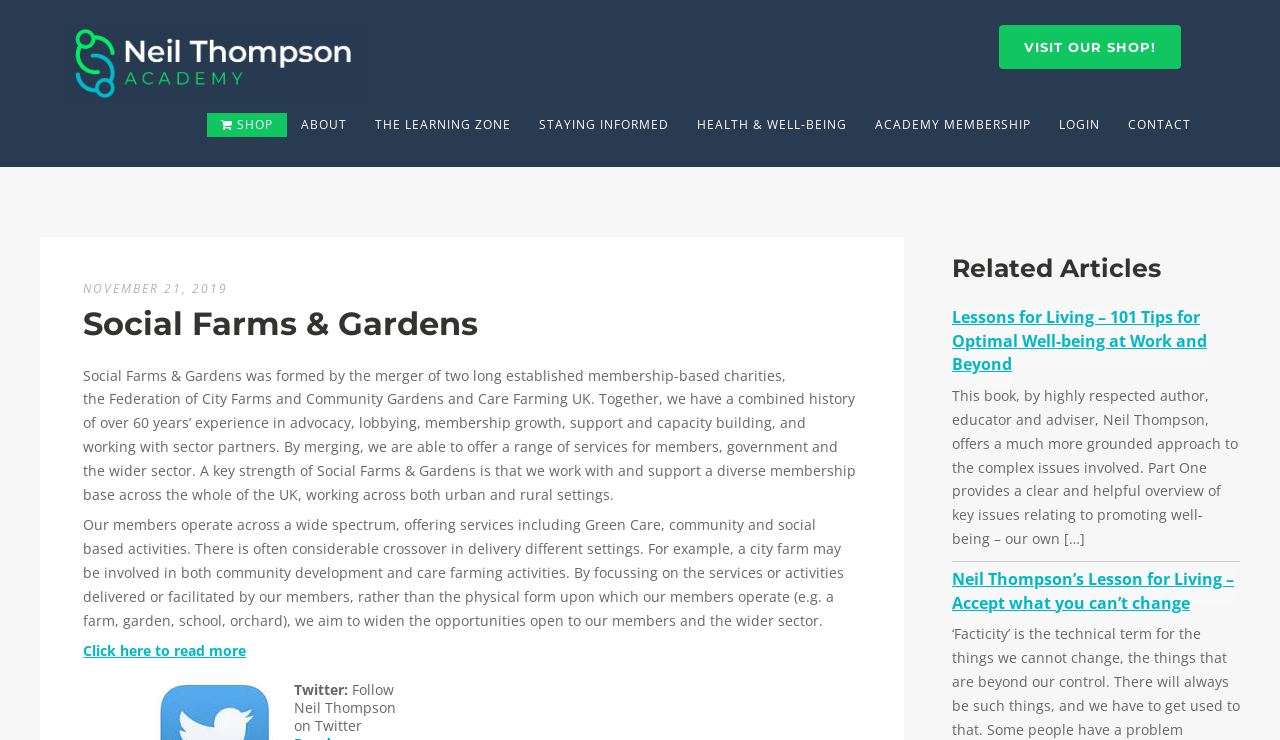Give the bounding box coordinates for this UI element: "Contact". The coordinates should be four float numbers between 0 and 1, arranged as [left, top, right, bottom].

[0.87, 0.153, 0.941, 0.186]